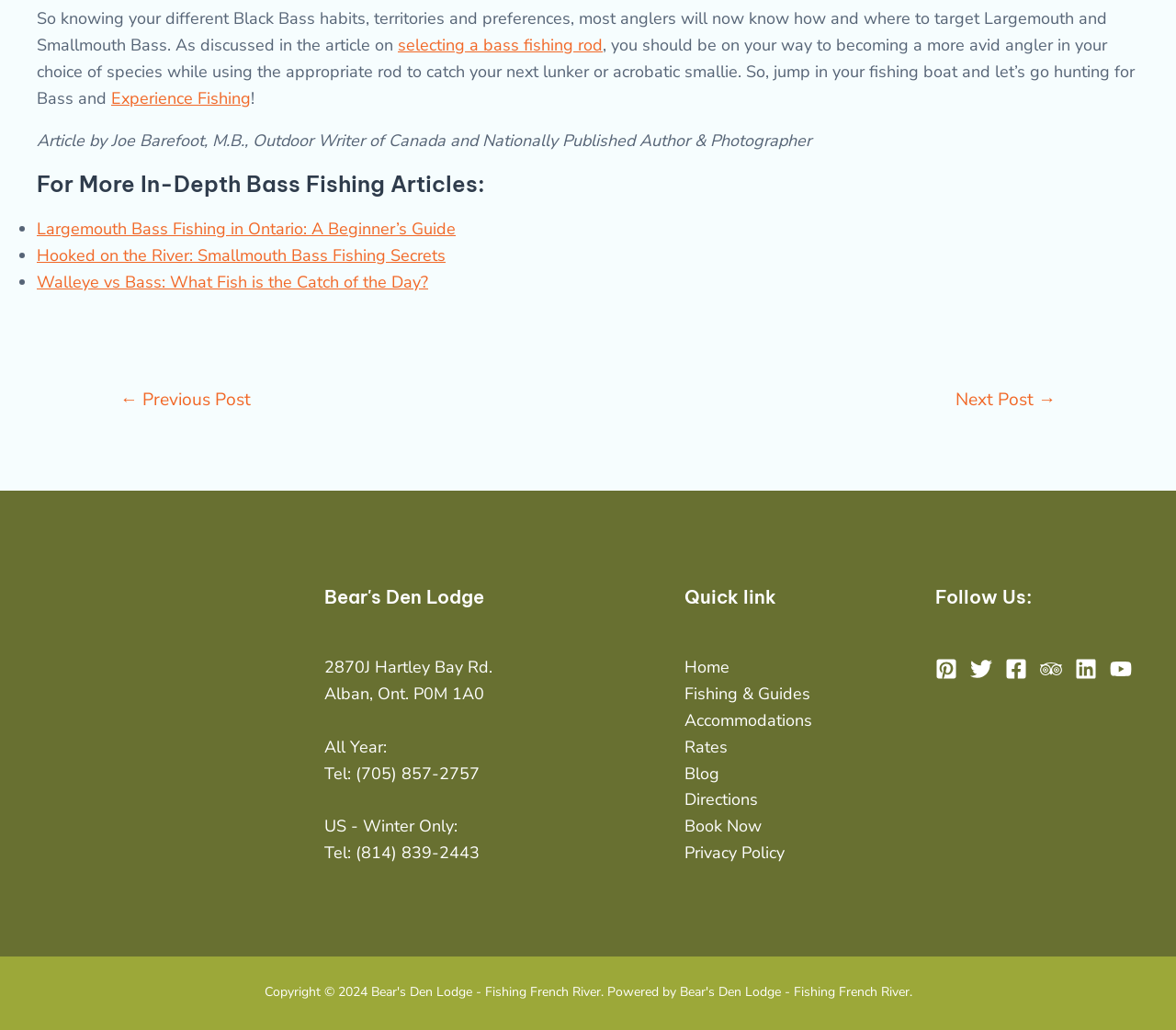Who is the author of the article?
Observe the image and answer the question with a one-word or short phrase response.

Joe Barefoot